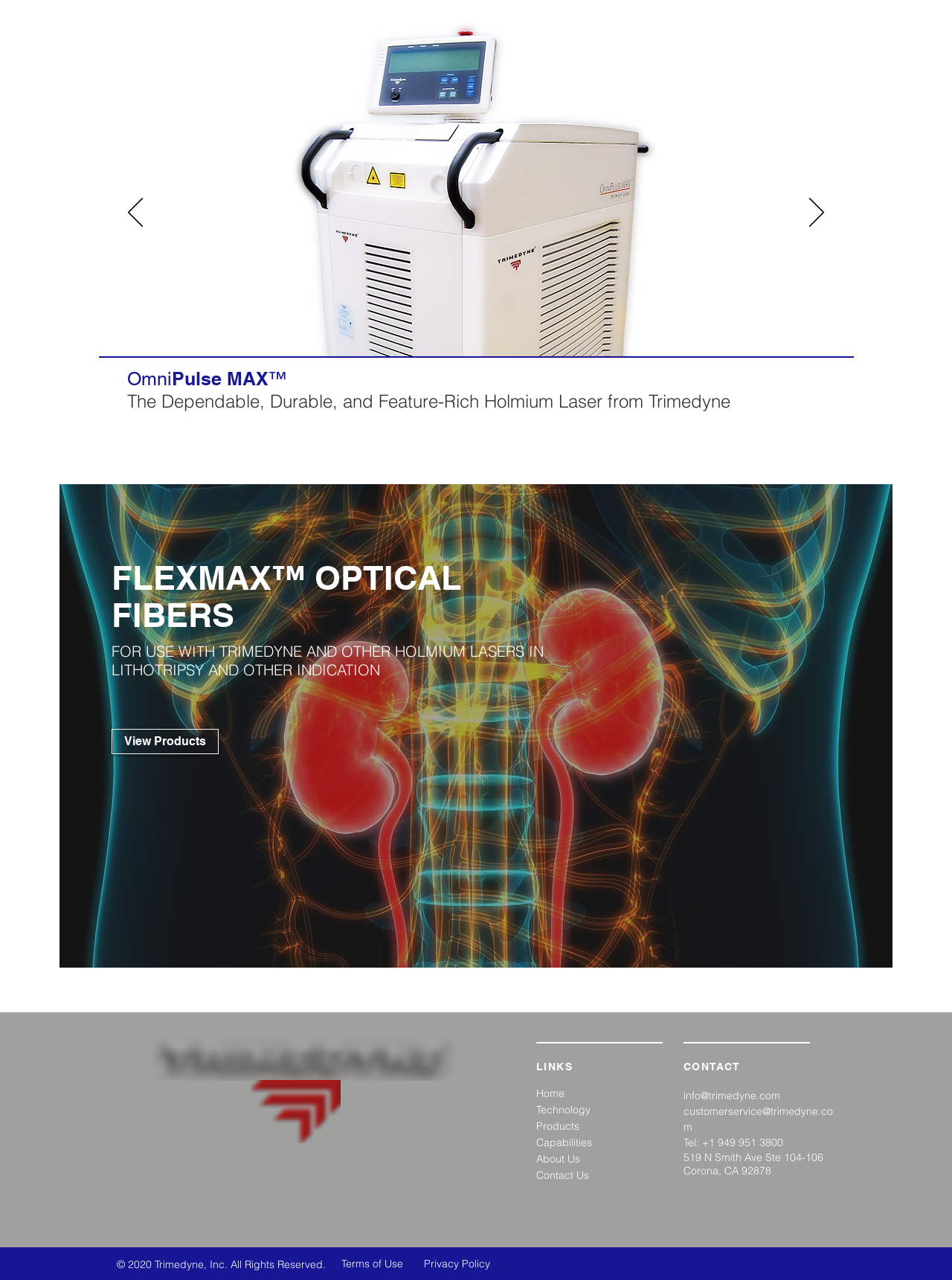Using the format (top-left x, top-left y, bottom-right x, bottom-right y), provide the bounding box coordinates for the described UI element. All values should be floating point numbers between 0 and 1: Terms of Use

[0.357, 0.982, 0.424, 0.993]